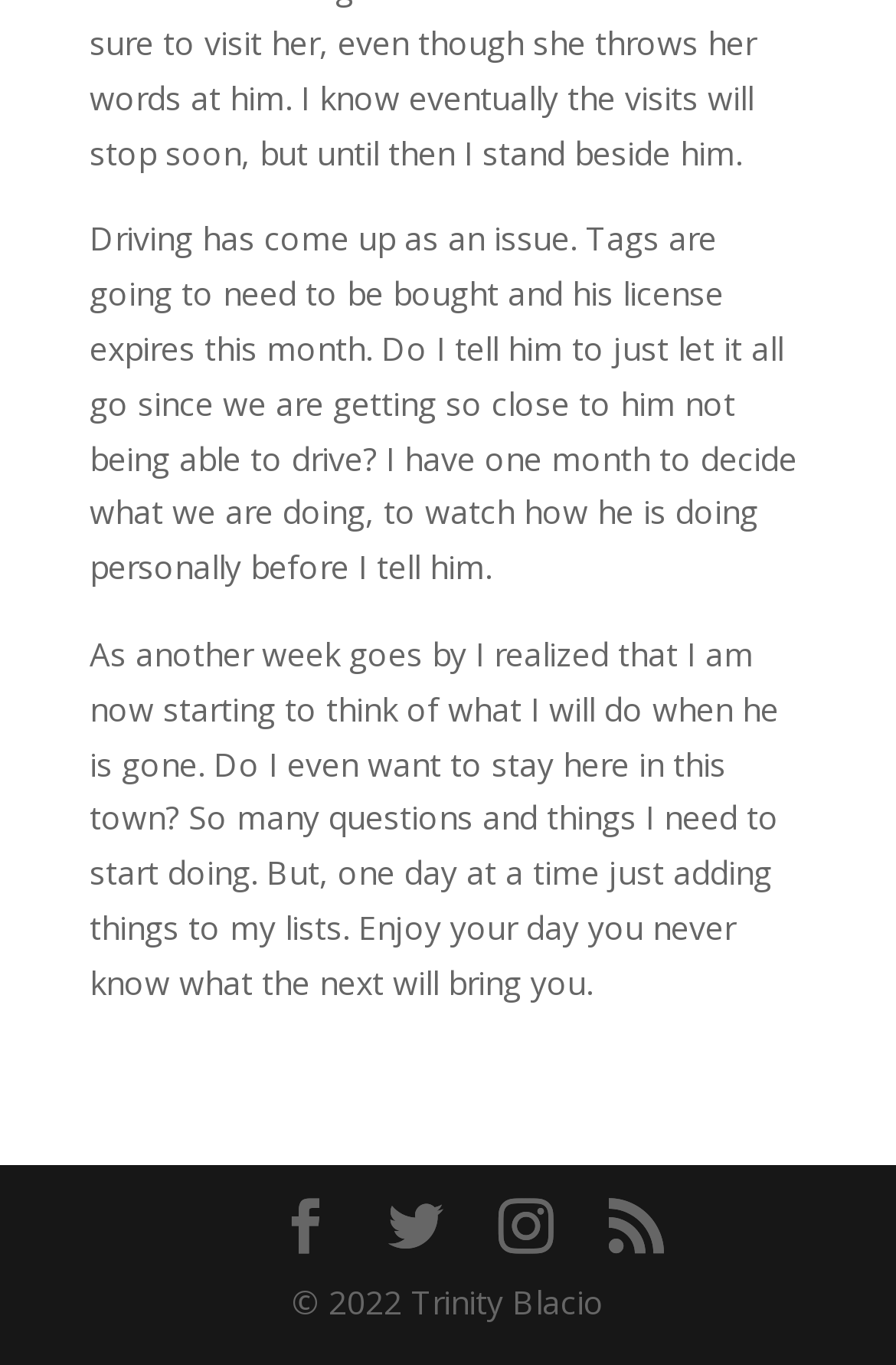Answer the question with a brief word or phrase:
How many paragraphs of text are on the page?

2